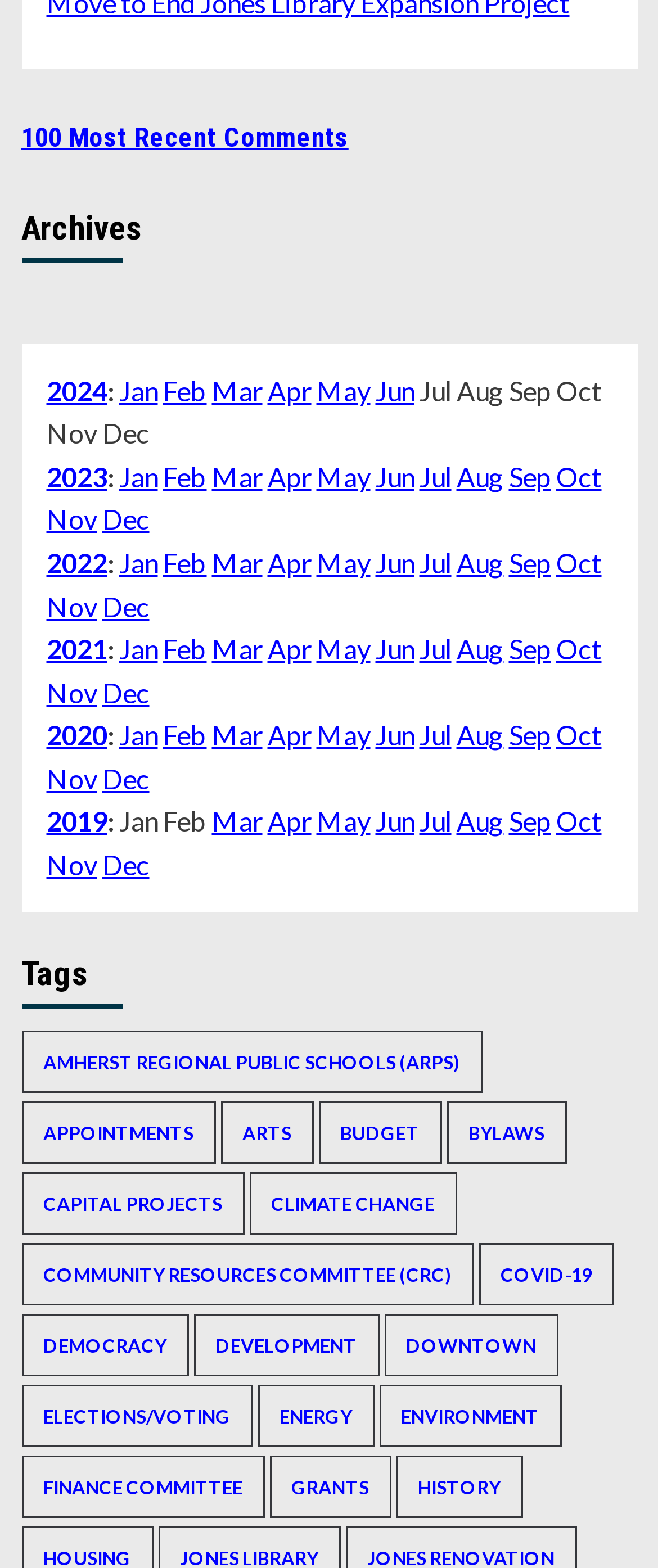Locate the bounding box coordinates of the element you need to click to accomplish the task described by this instruction: "call the phone number".

None